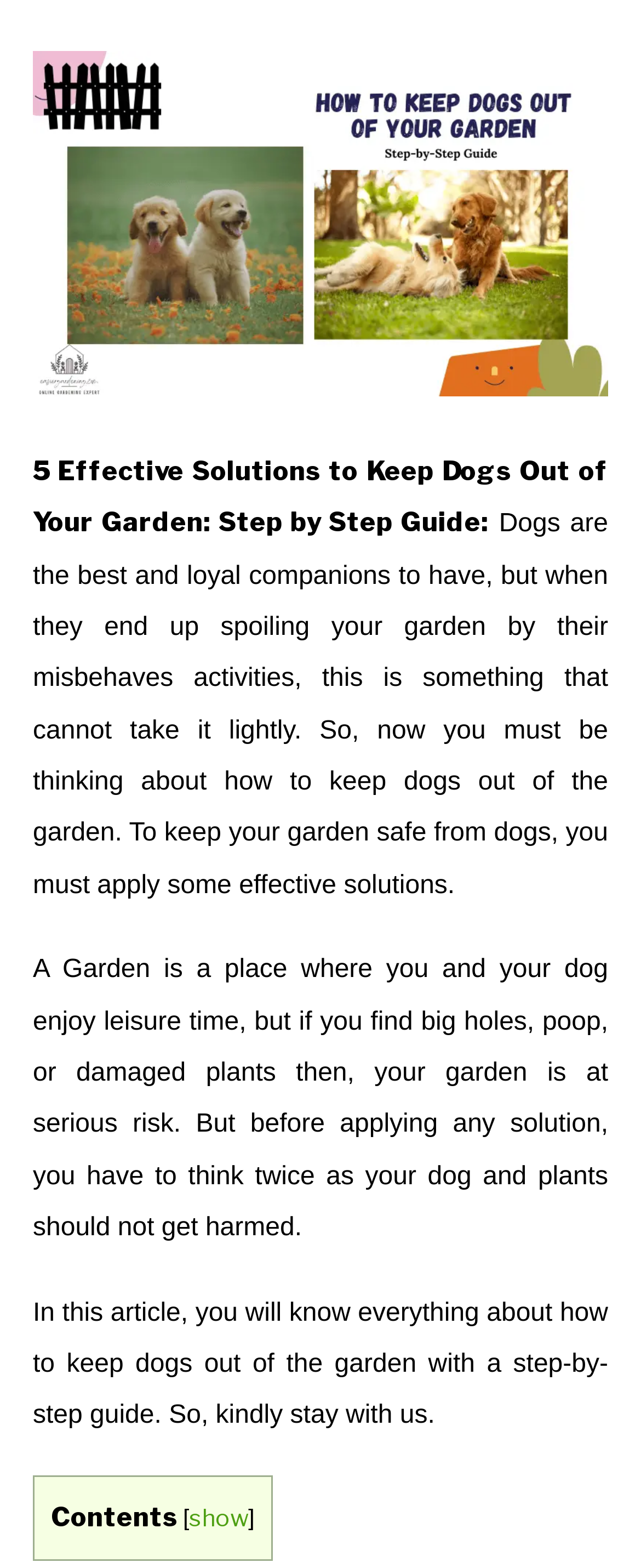Identify the bounding box of the UI element described as follows: "LAWN & GRASS CARE". Provide the coordinates as four float numbers in the range of 0 to 1 [left, top, right, bottom].

[0.049, 0.163, 0.233, 0.247]